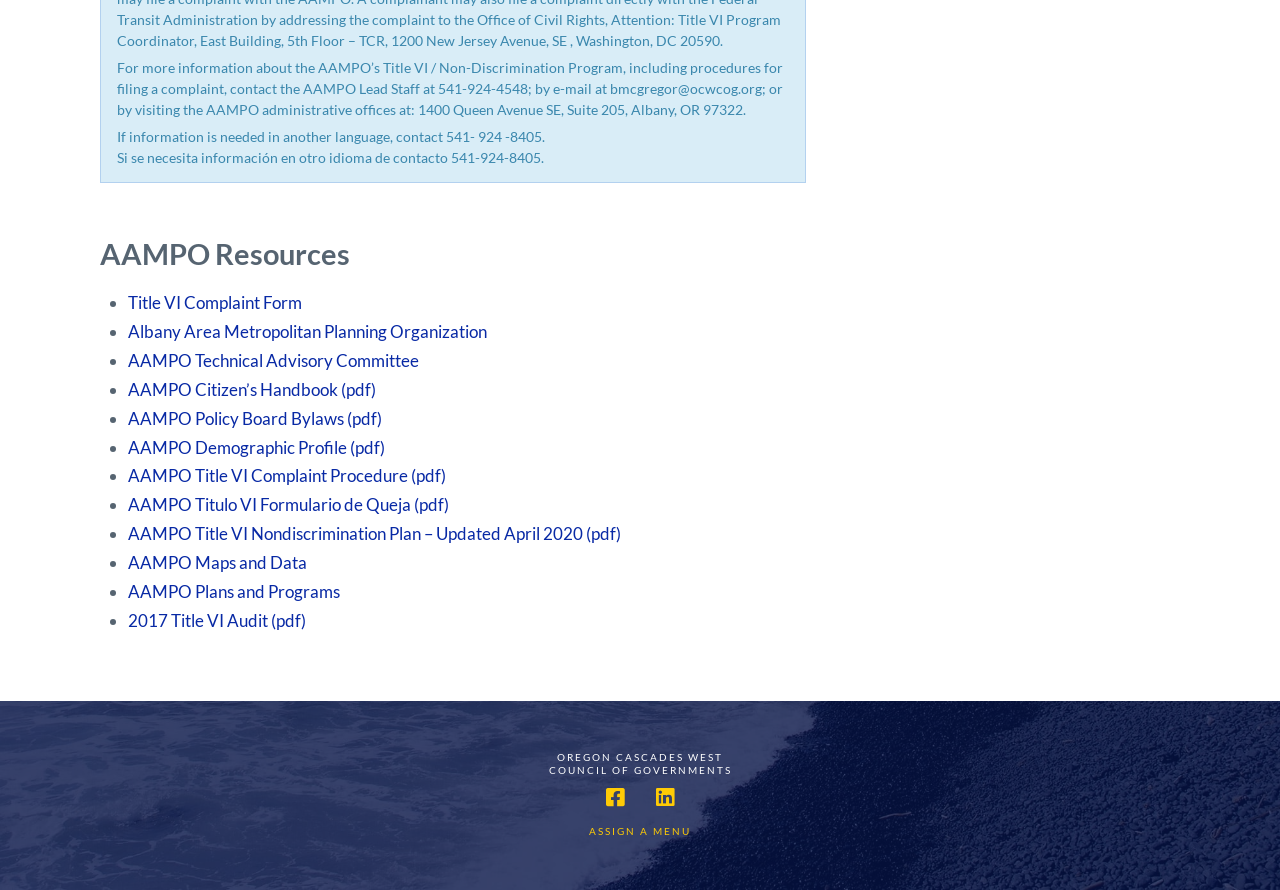What is the name of the organization at the bottom of the webpage?
Ensure your answer is thorough and detailed.

The name of the organization can be found at the bottom of the webpage, which is 'OREGON CASCADES WEST COUNCIL OF GOVERNMENTS'.